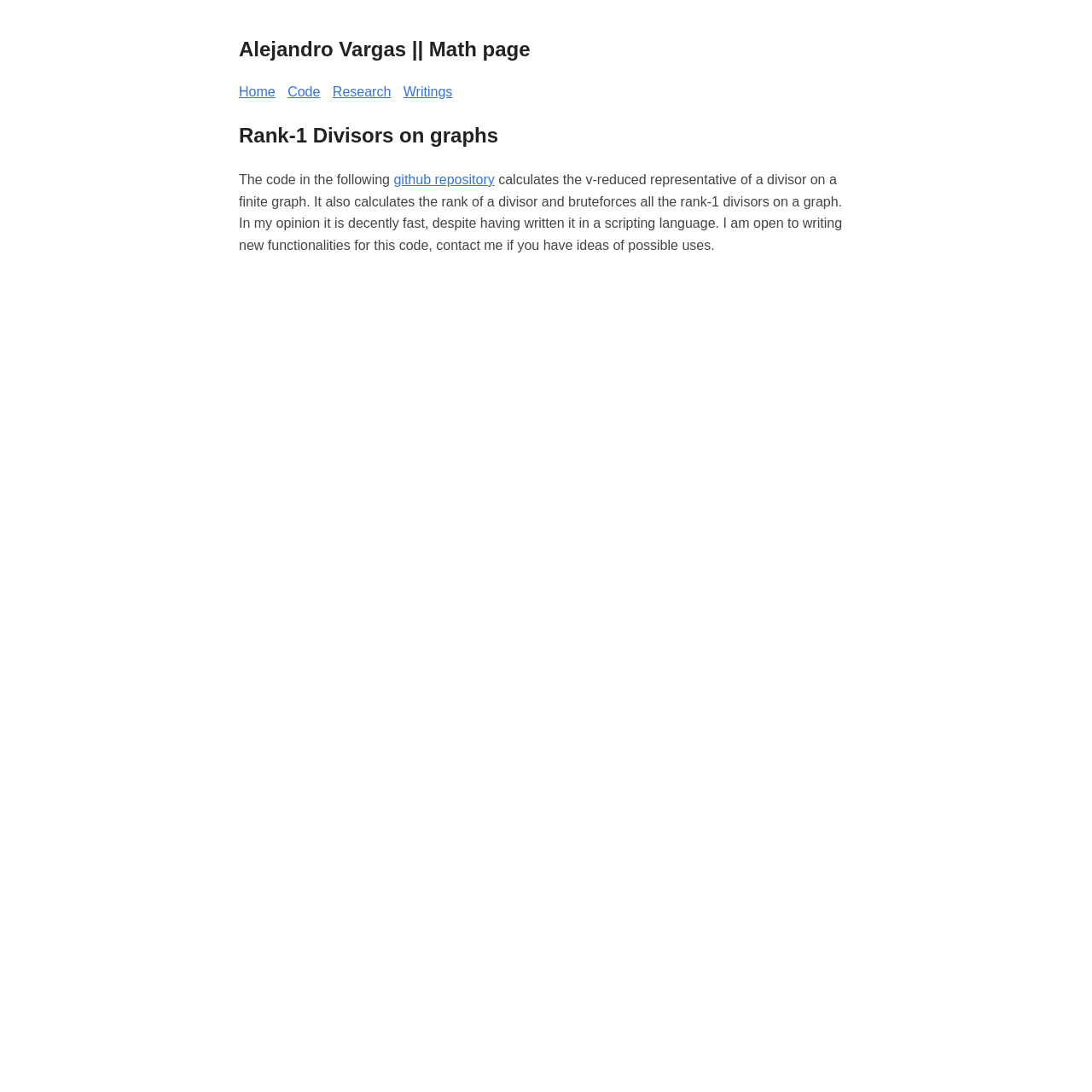Using the provided element description, identify the bounding box coordinates as (top-left x, top-left y, bottom-right x, bottom-right y). Ensure all values are between 0 and 1. Description: github repository

[0.361, 0.158, 0.453, 0.171]